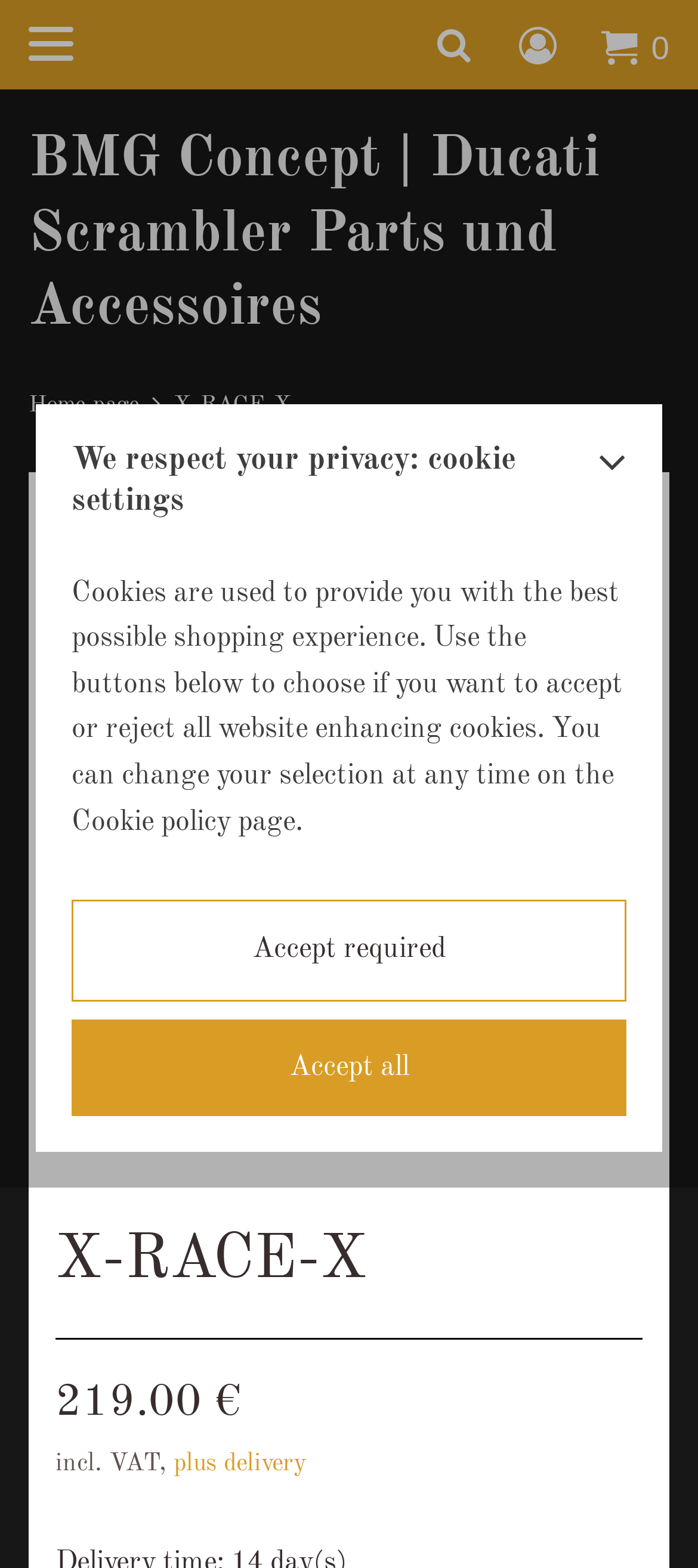What is the VAT status of X-RACE-X?
Using the information presented in the image, please offer a detailed response to the question.

I found the VAT status of X-RACE-X by looking at the StaticText element with the text 'incl. VAT' which is located below the price of X-RACE-X.